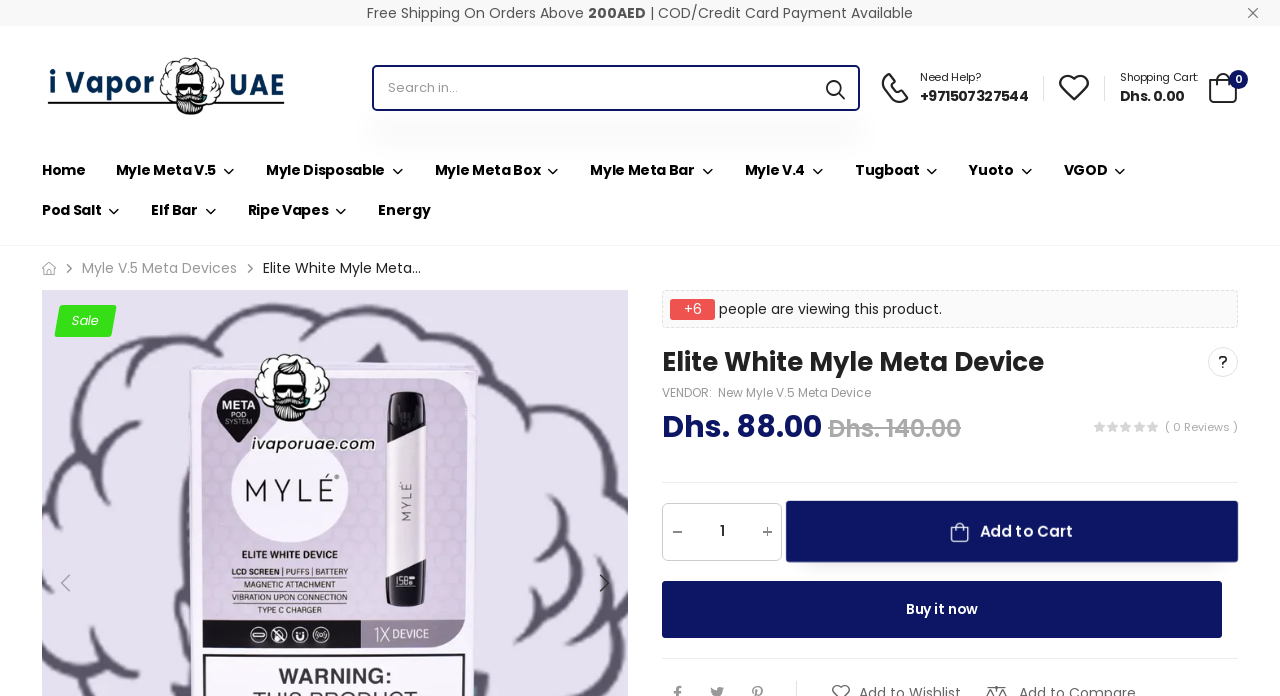Use a single word or phrase to answer the question:
What is the price of the Elite White Myle Meta Device?

Dhs. 88.00